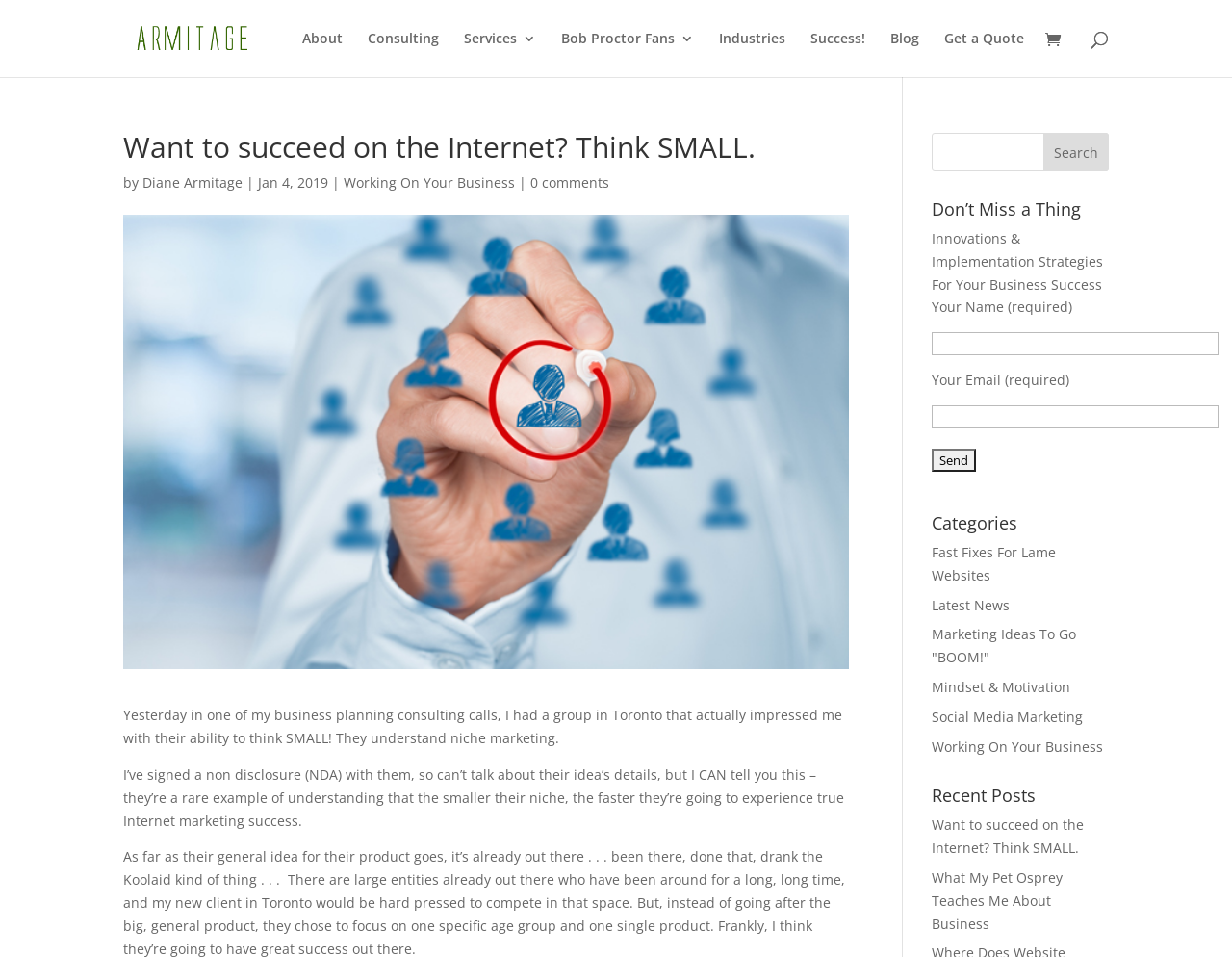Bounding box coordinates are to be given in the format (top-left x, top-left y, bottom-right x, bottom-right y). All values must be floating point numbers between 0 and 1. Provide the bounding box coordinate for the UI element described as: Blog

[0.723, 0.033, 0.746, 0.08]